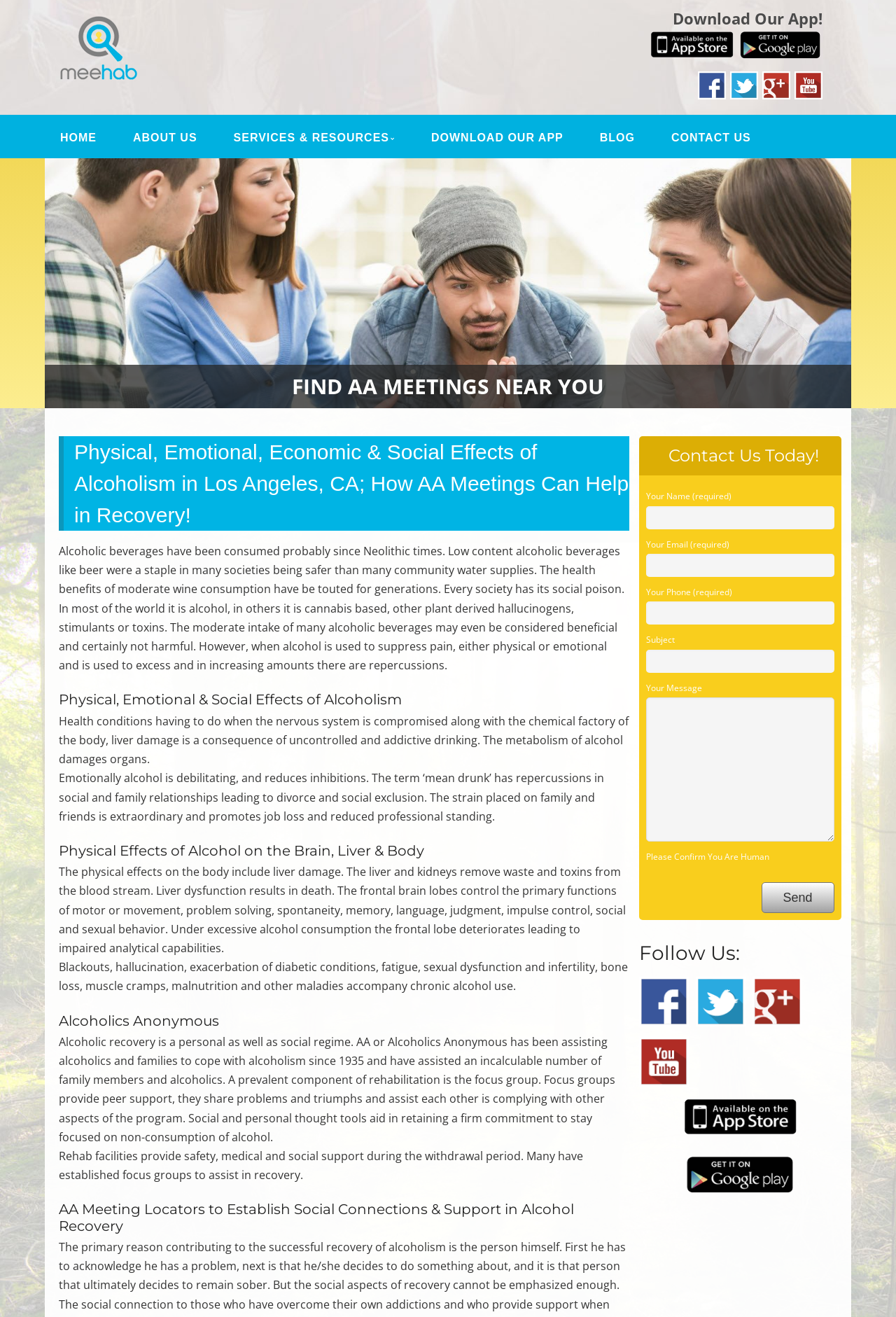Provide a brief response in the form of a single word or phrase:
How can one contact Meehab Addiction Recovery Los Angeles?

Through the contact form or social media